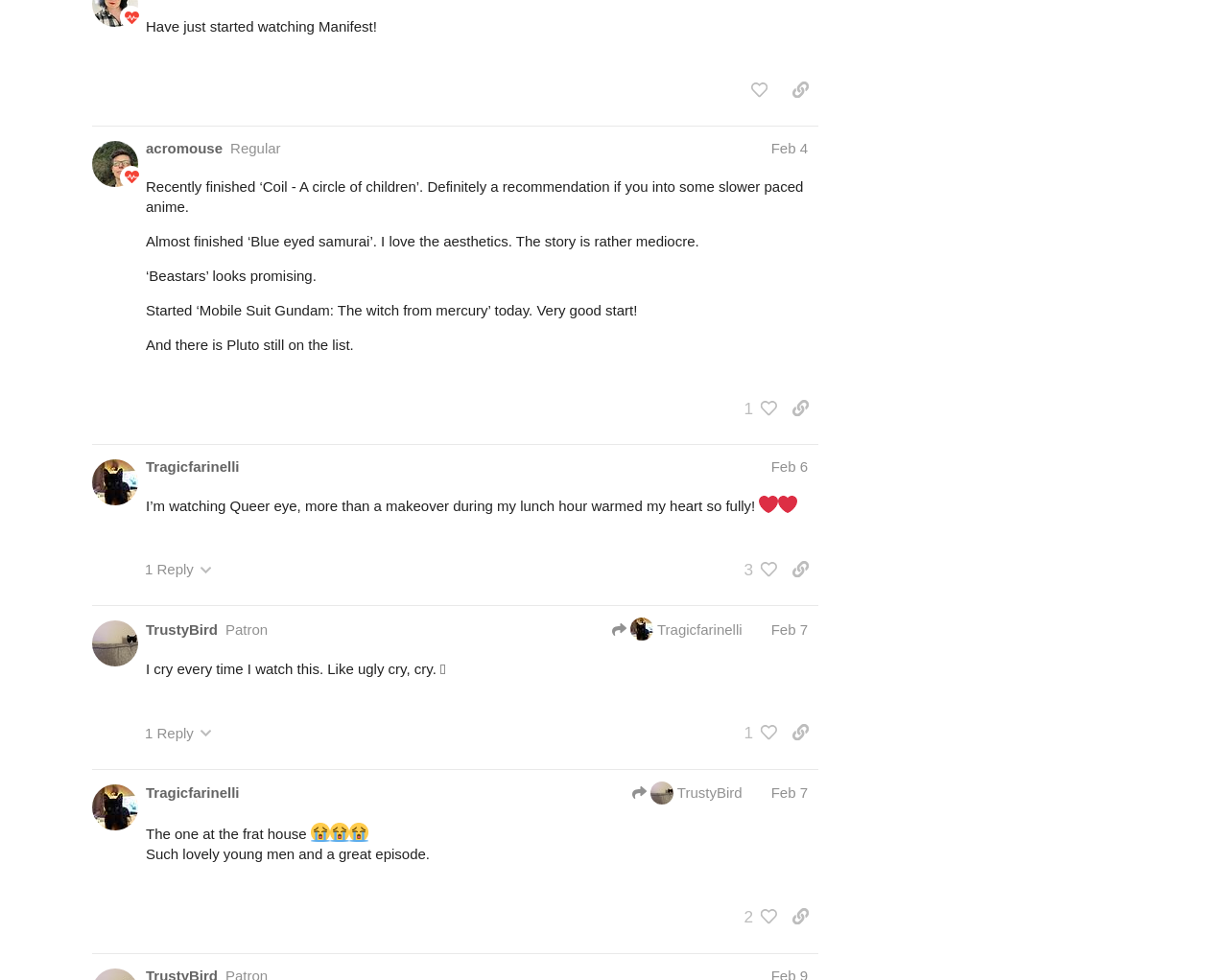Please determine the bounding box coordinates of the element's region to click in order to carry out the following instruction: "Click the 'This post has 1 reply' button". The coordinates should be four float numbers between 0 and 1, i.e., [left, top, right, bottom].

[0.11, 0.178, 0.18, 0.212]